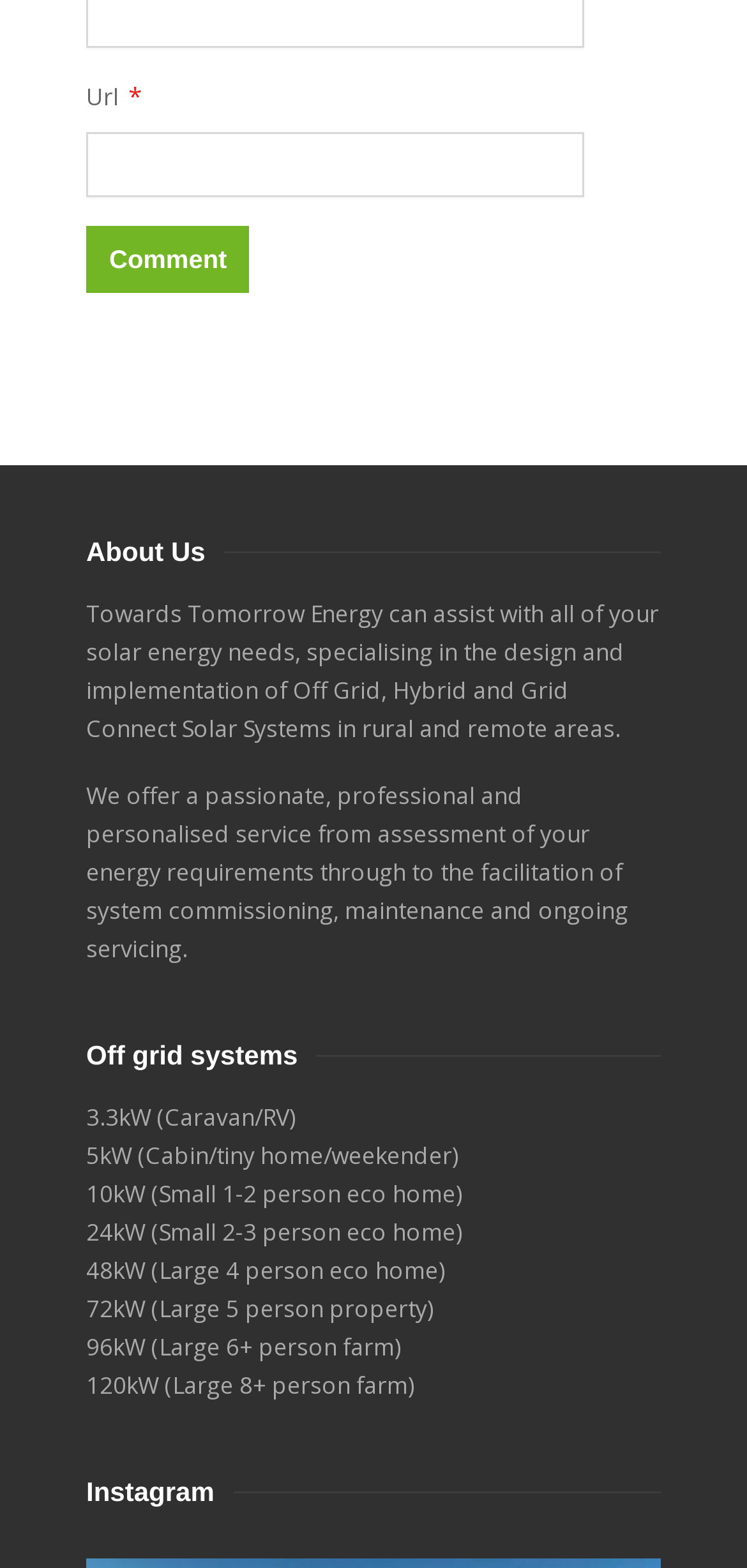What is the company's specialization?
Please give a well-detailed answer to the question.

Based on the StaticText element, 'Towards Tomorrow Energy can assist with all of your solar energy needs, specialising in the design and implementation of Off Grid, Hybrid and Grid Connect Solar Systems in rural and remote areas.', it is clear that the company specializes in solar energy.